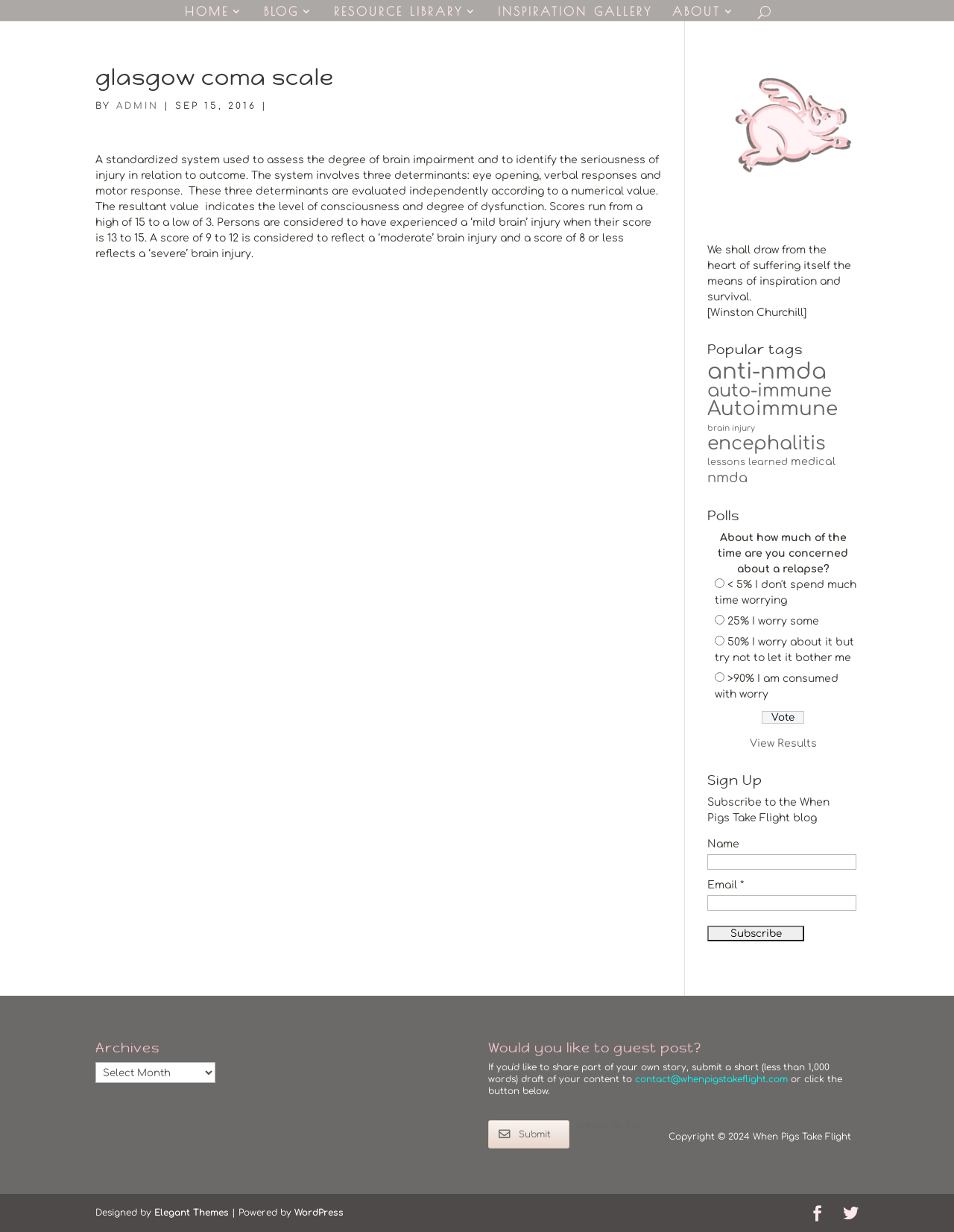Identify the bounding box coordinates of the section to be clicked to complete the task described by the following instruction: "View the archives". The coordinates should be four float numbers between 0 and 1, formatted as [left, top, right, bottom].

[0.1, 0.862, 0.226, 0.879]